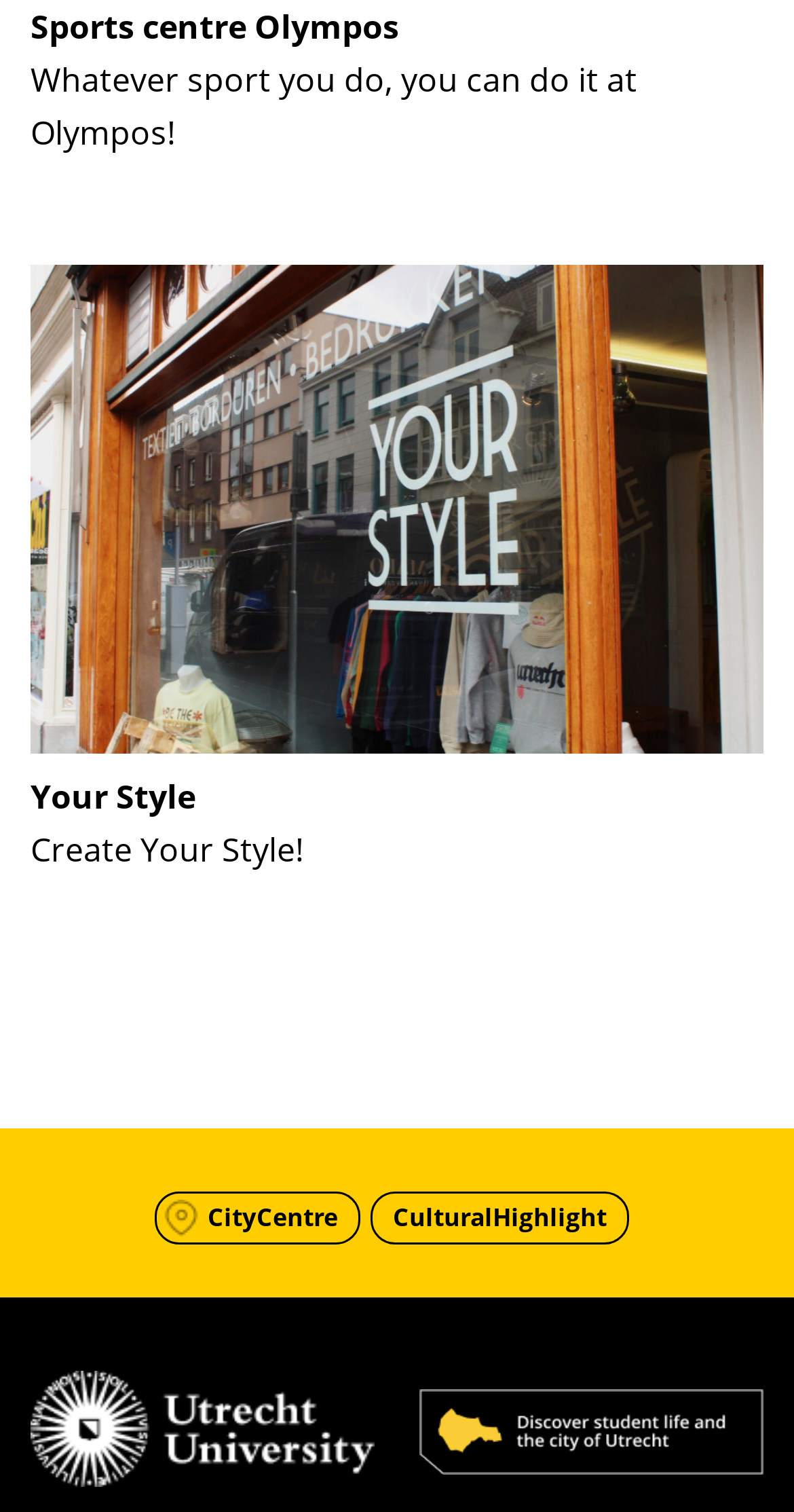What is the name of the sports centre?
Refer to the image and provide a one-word or short phrase answer.

Olympos